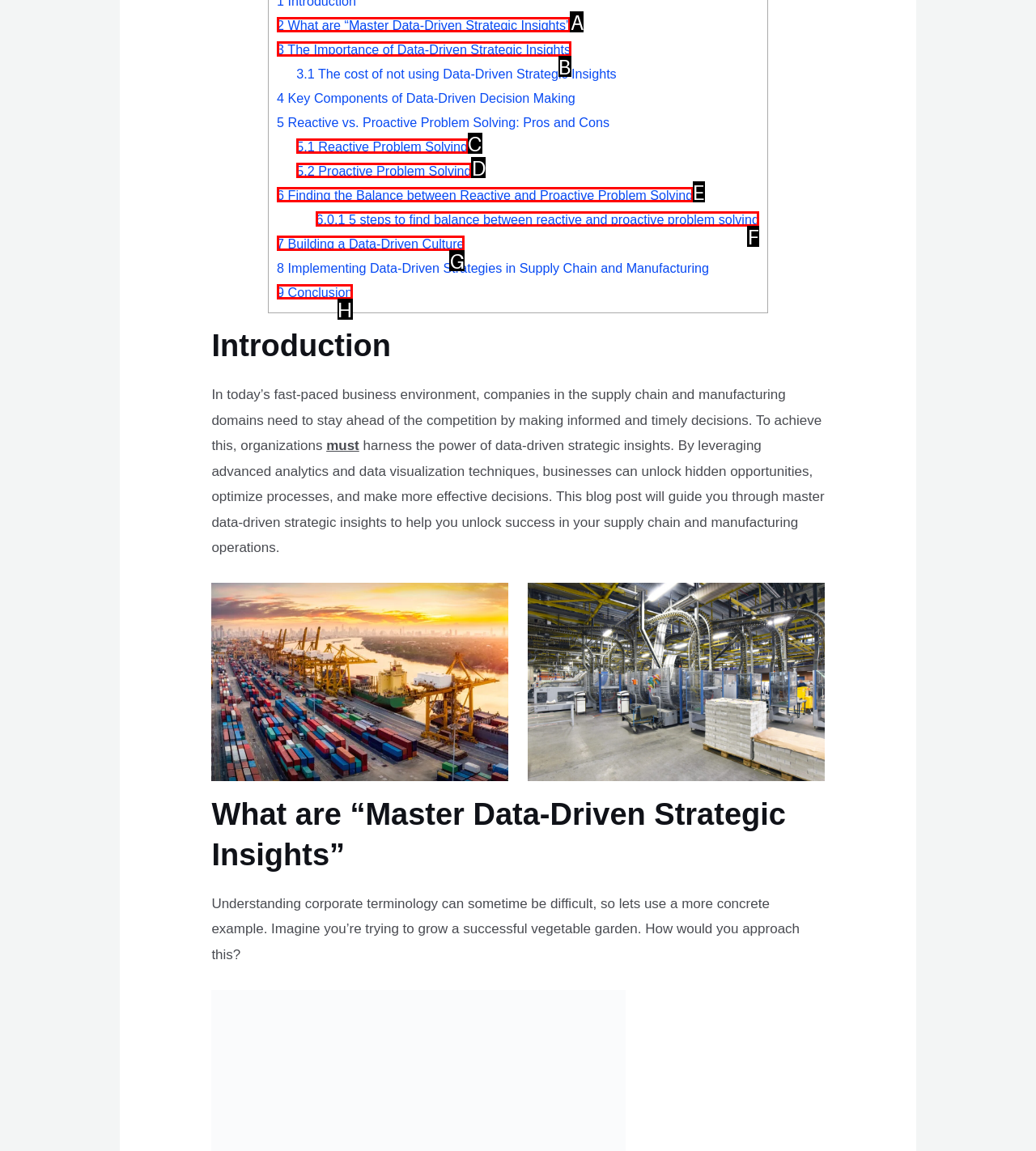Identify the letter of the UI element that corresponds to: 7 Building a Data-Driven Culture
Respond with the letter of the option directly.

G